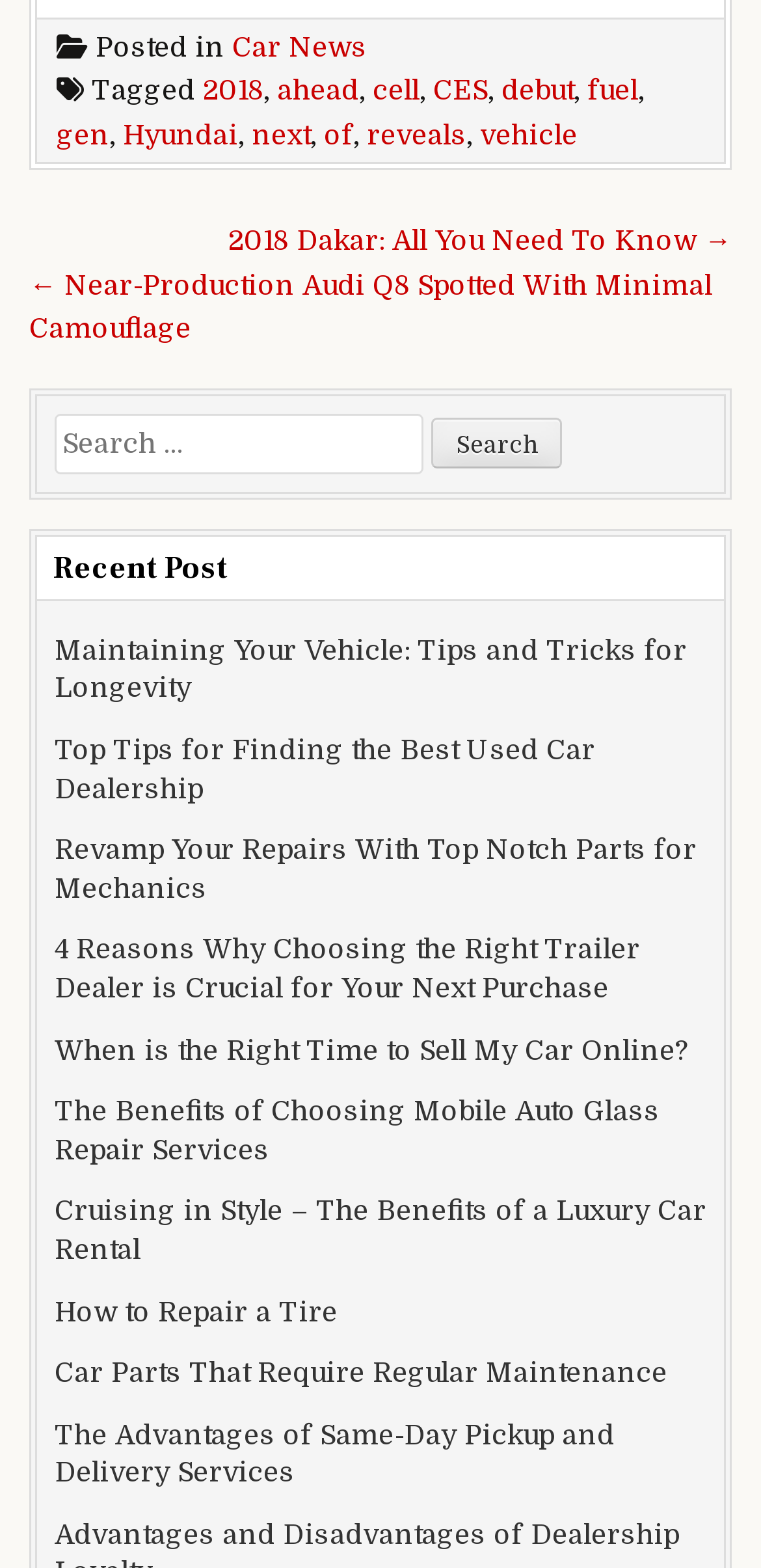Can you provide the bounding box coordinates for the element that should be clicked to implement the instruction: "Read 'Maintaining Your Vehicle: Tips and Tricks for Longevity'"?

[0.072, 0.404, 0.903, 0.449]